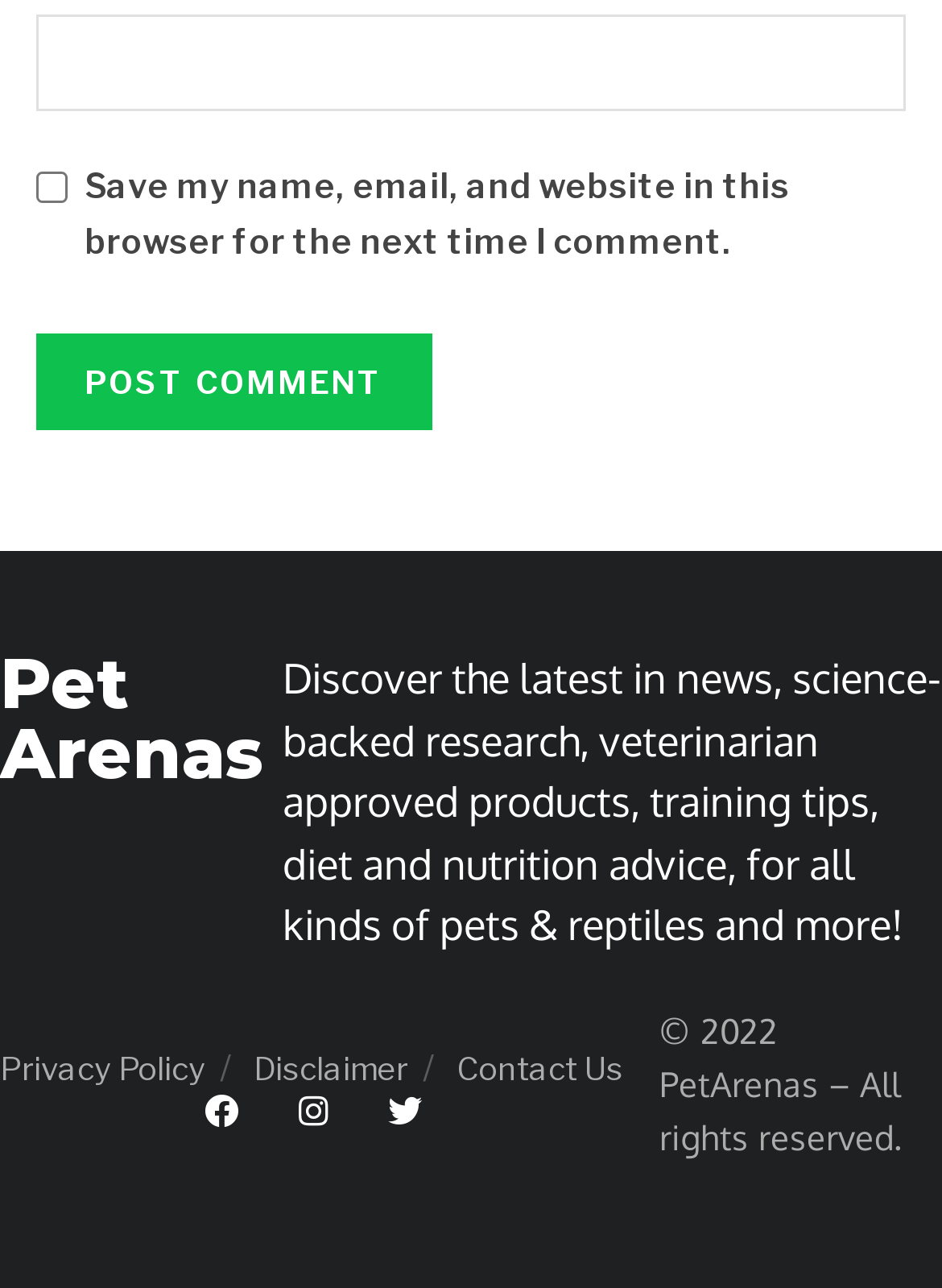Using the information shown in the image, answer the question with as much detail as possible: What is the function of the 'Post Comment' button?

The 'Post Comment' button is located near the textbox and has a label 'POST COMMENT', suggesting that its function is to submit a comment or post a message.